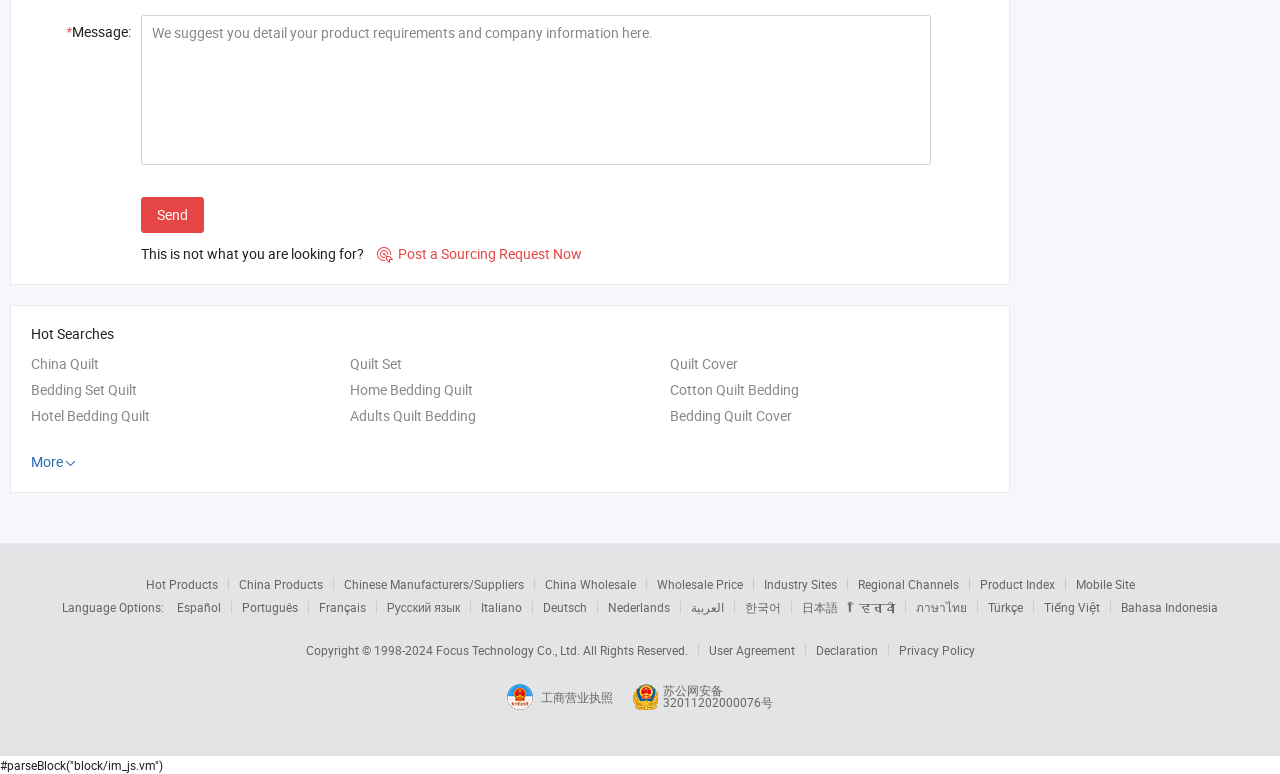Please provide the bounding box coordinates for the element that needs to be clicked to perform the following instruction: "Learn about 'cow Soy Isoflavones'". The coordinates should be given as four float numbers between 0 and 1, i.e., [left, top, right, bottom].

None